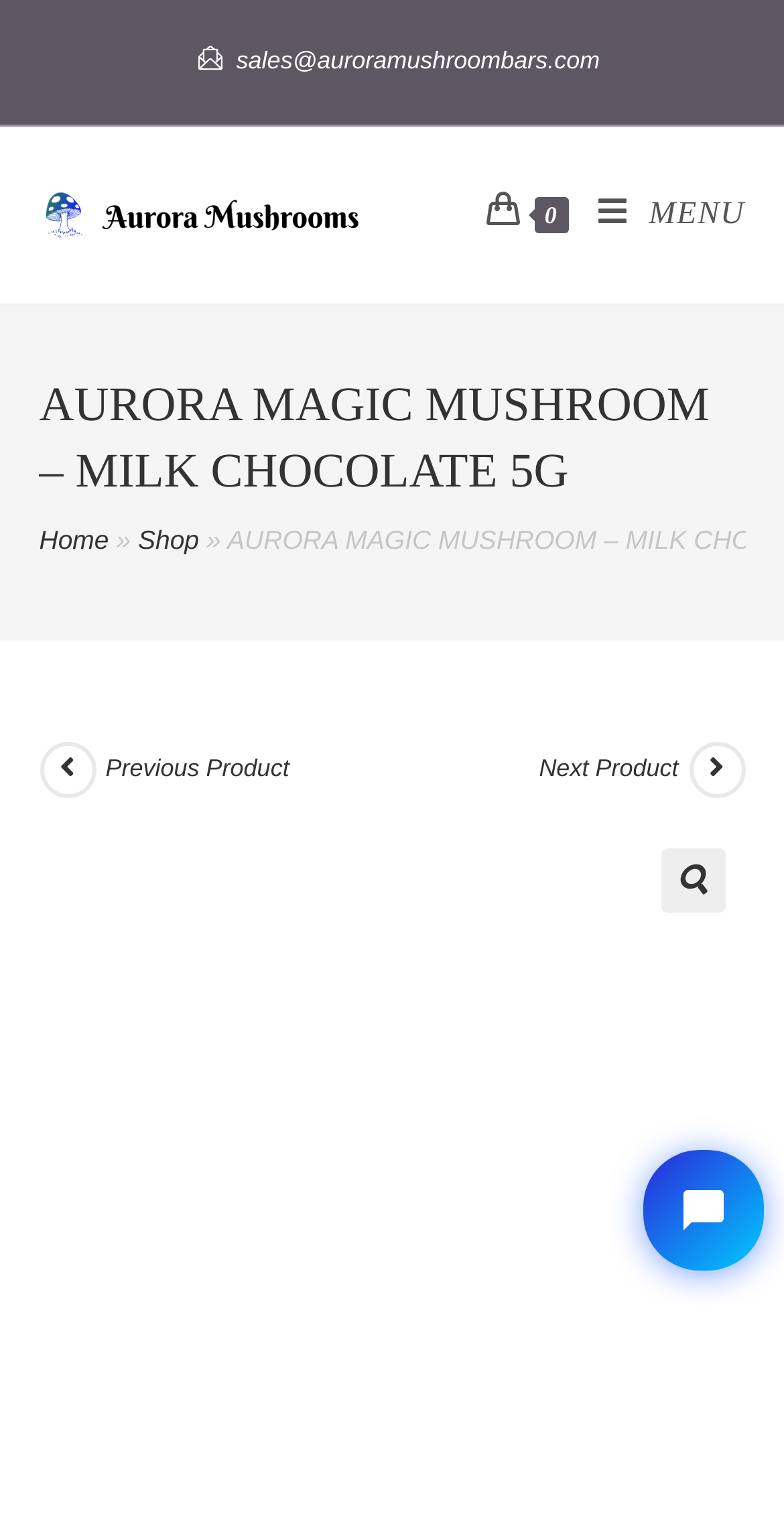What is the purpose of the link with the icon ''?
Look at the screenshot and respond with one word or a short phrase.

Search